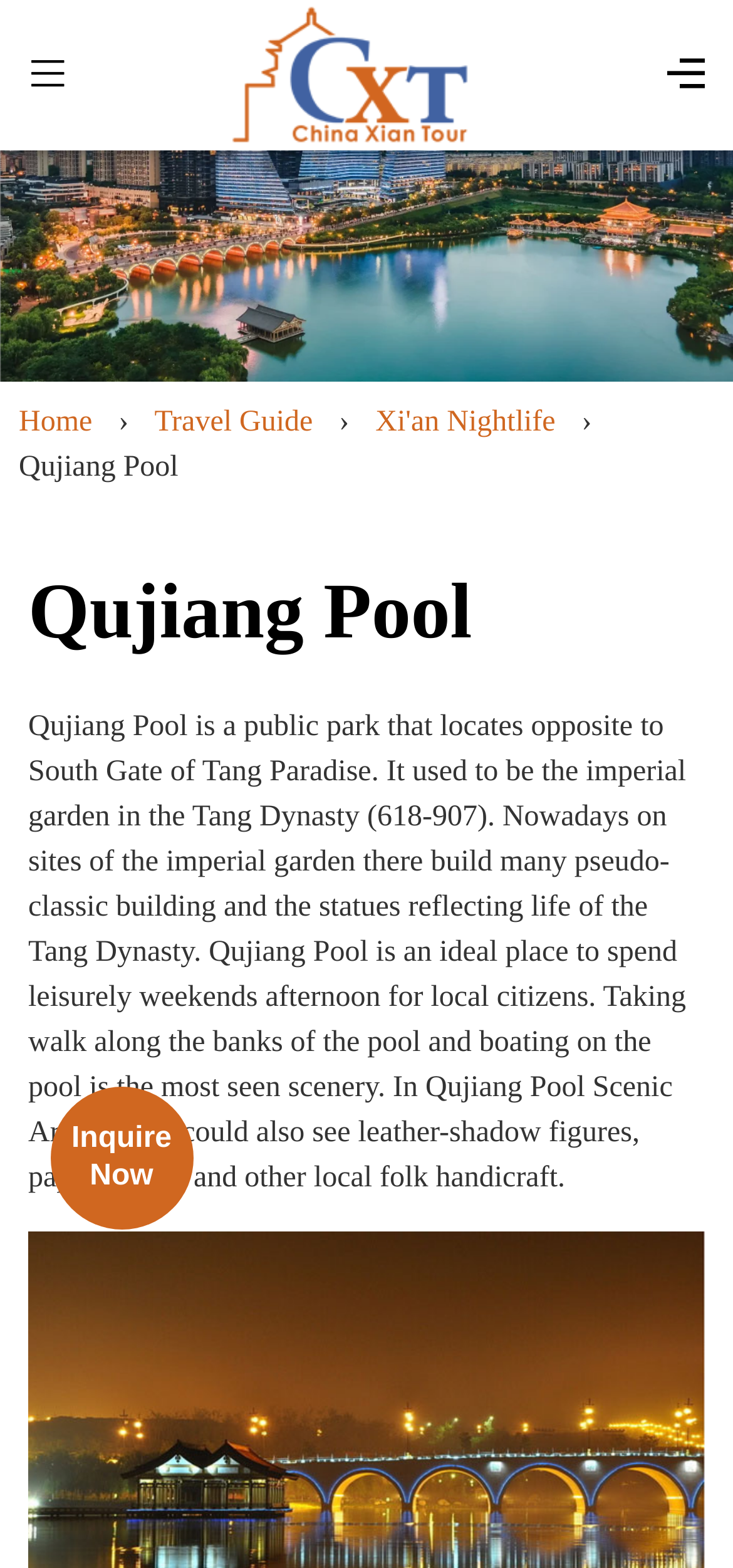What is the name of the public park?
Make sure to answer the question with a detailed and comprehensive explanation.

The name of the public park can be found in the StaticText element 'Qujiang Pool' with bounding box coordinates [0.026, 0.288, 0.243, 0.308]. This element is a child of the Root Element and is located near the top of the webpage.